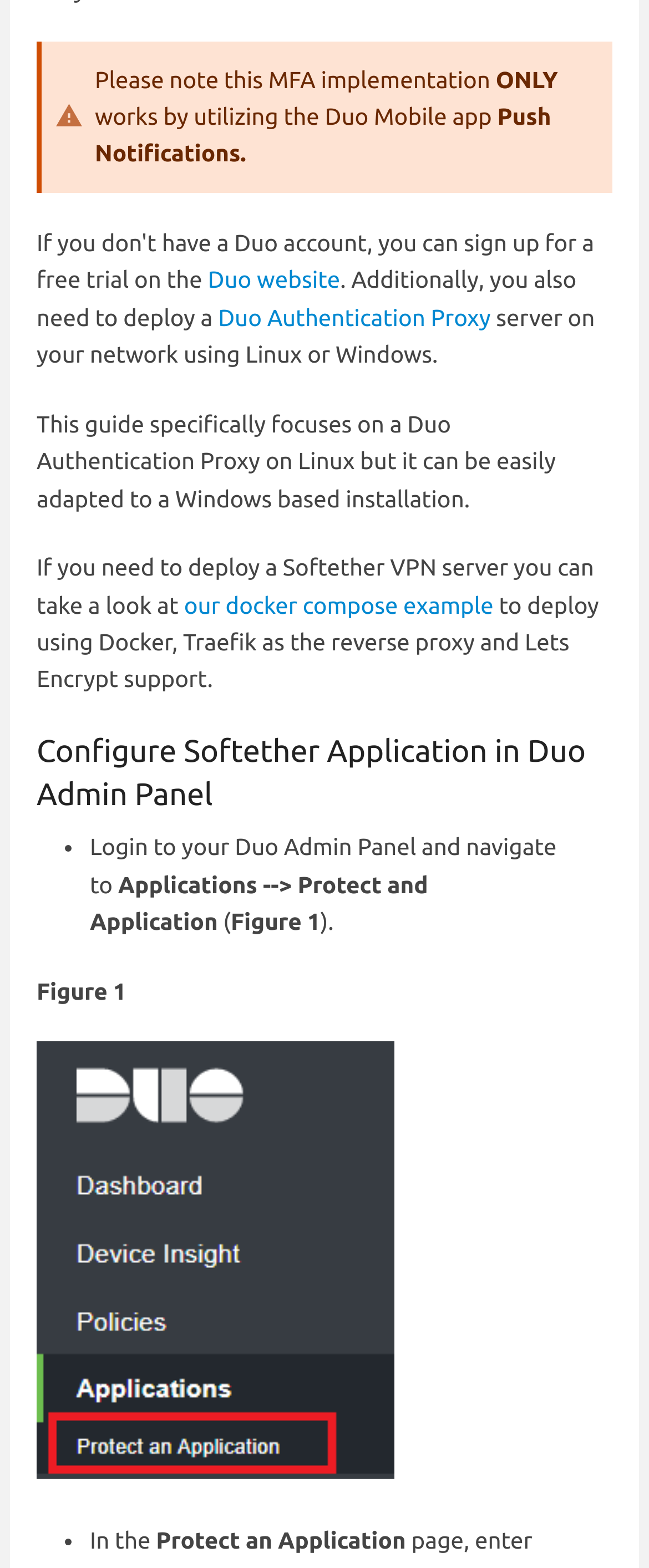Utilize the information from the image to answer the question in detail:
What is the purpose of the Duo Authentication Proxy?

According to the text 'Additionally, you also need to deploy a Duo Authentication Proxy server on your network using Linux or Windows', the purpose of the Duo Authentication Proxy is to deploy a server on a network using Linux or Windows.